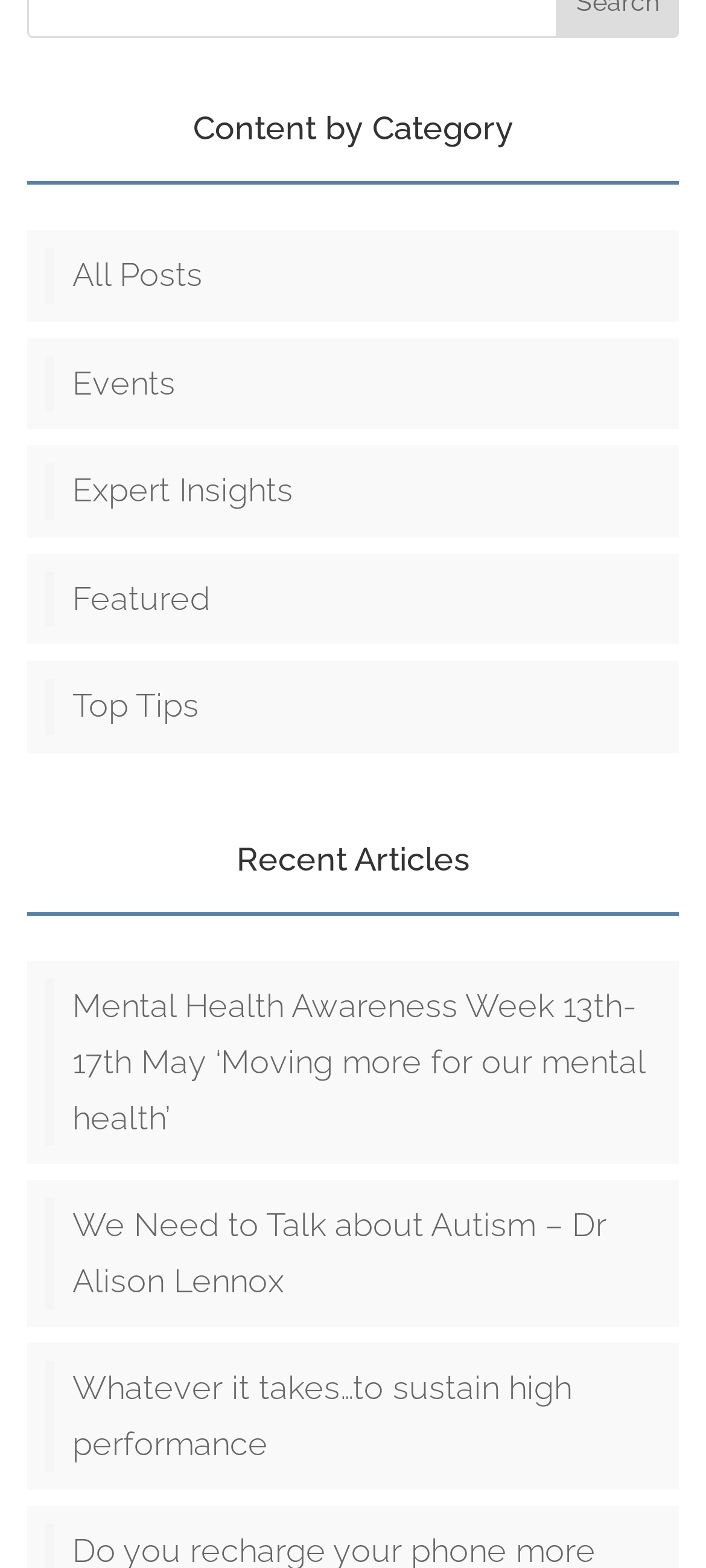Please identify the bounding box coordinates of the element's region that needs to be clicked to fulfill the following instruction: "View all posts". The bounding box coordinates should consist of four float numbers between 0 and 1, i.e., [left, top, right, bottom].

[0.064, 0.158, 0.936, 0.193]